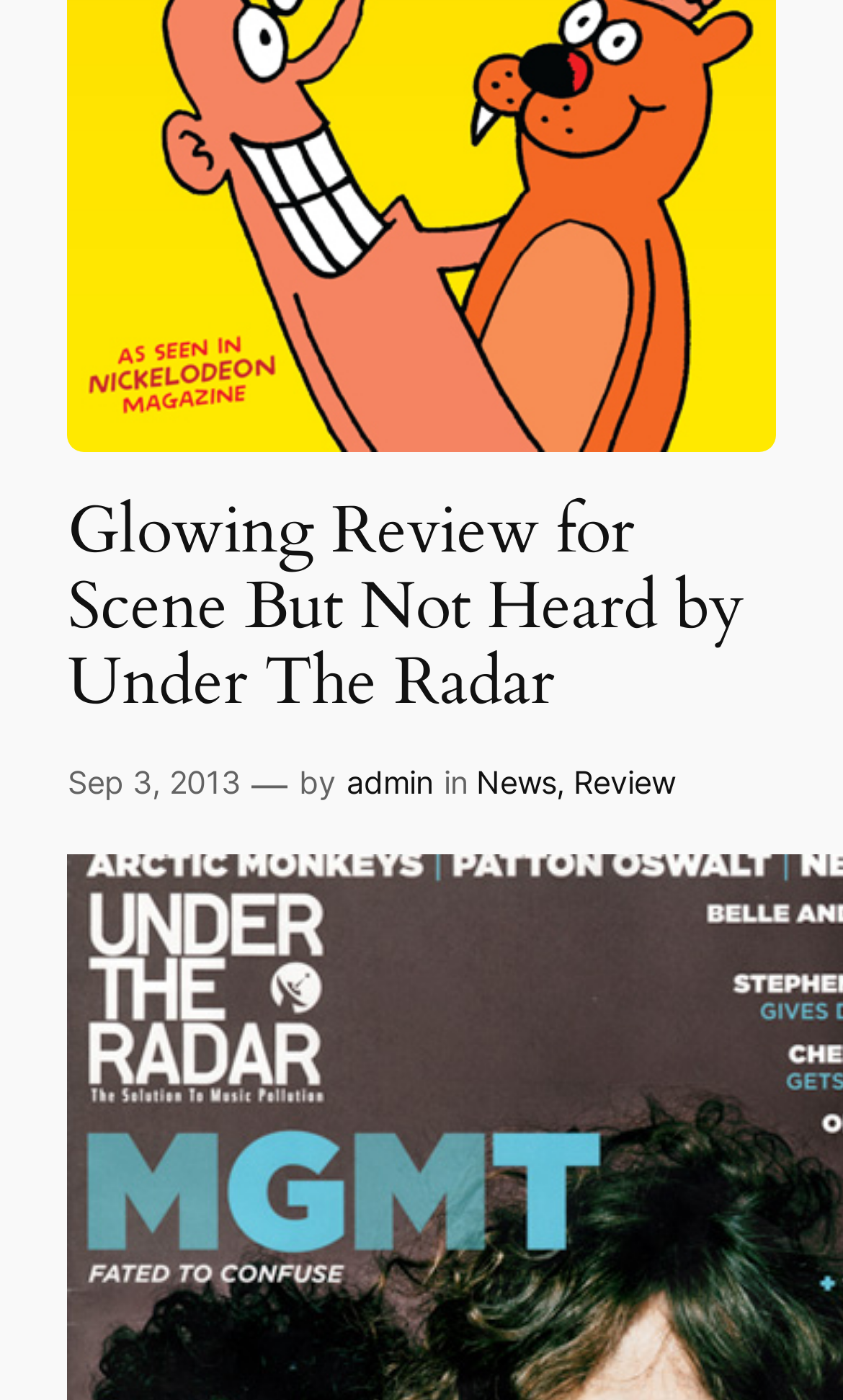From the webpage screenshot, predict the bounding box of the UI element that matches this description: "Sep 3, 2013".

[0.08, 0.546, 0.285, 0.572]